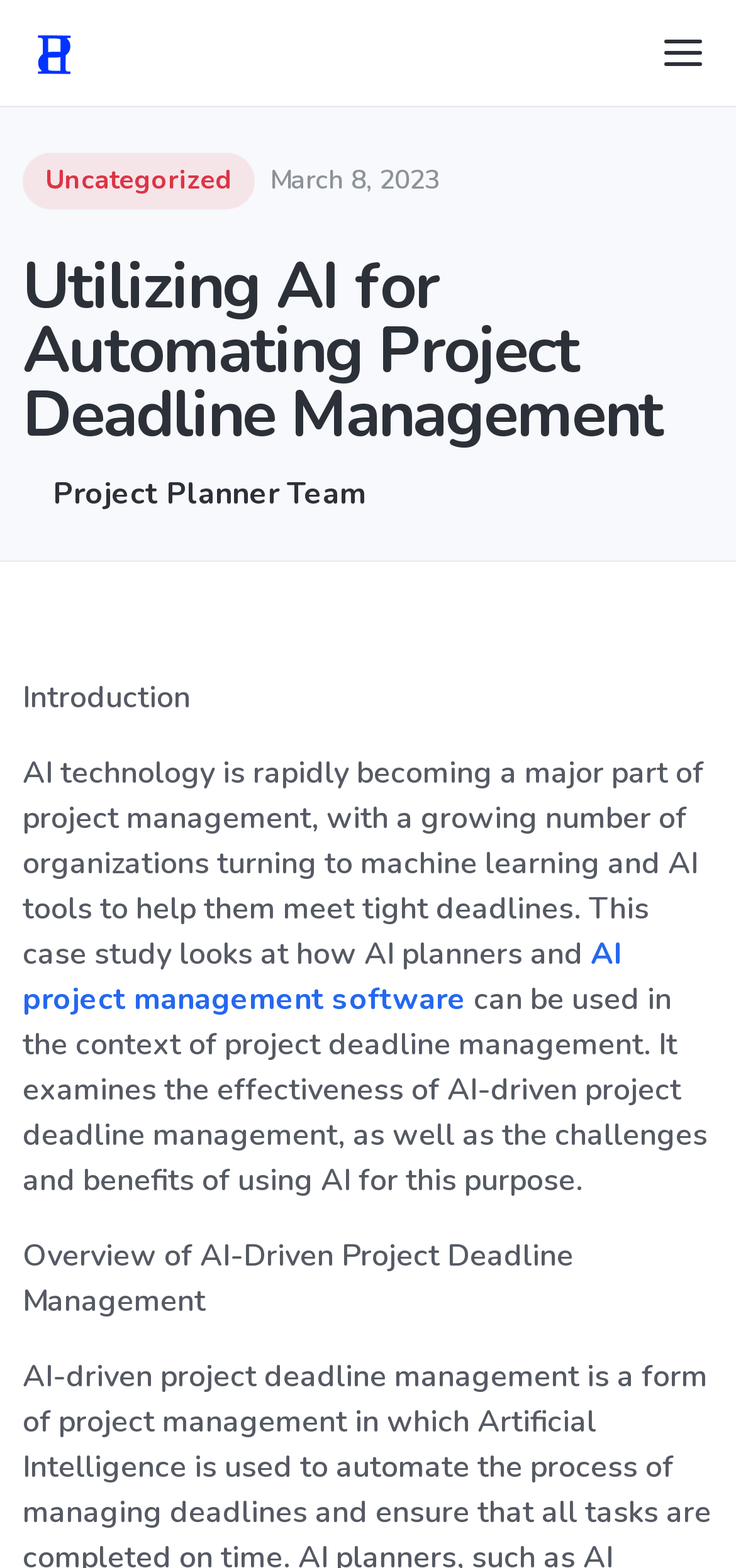Refer to the screenshot and give an in-depth answer to this question: What is the purpose of the 'Toggle navigation' button?

The purpose of the 'Toggle navigation' button is to navigate through the webpage, indicated by the button element with bounding box coordinates [0.897, 0.019, 0.959, 0.048] and two image elements with bounding box coordinates [0.897, 0.019, 0.959, 0.048] and [0.944, 0.026, 0.974, 0.041].